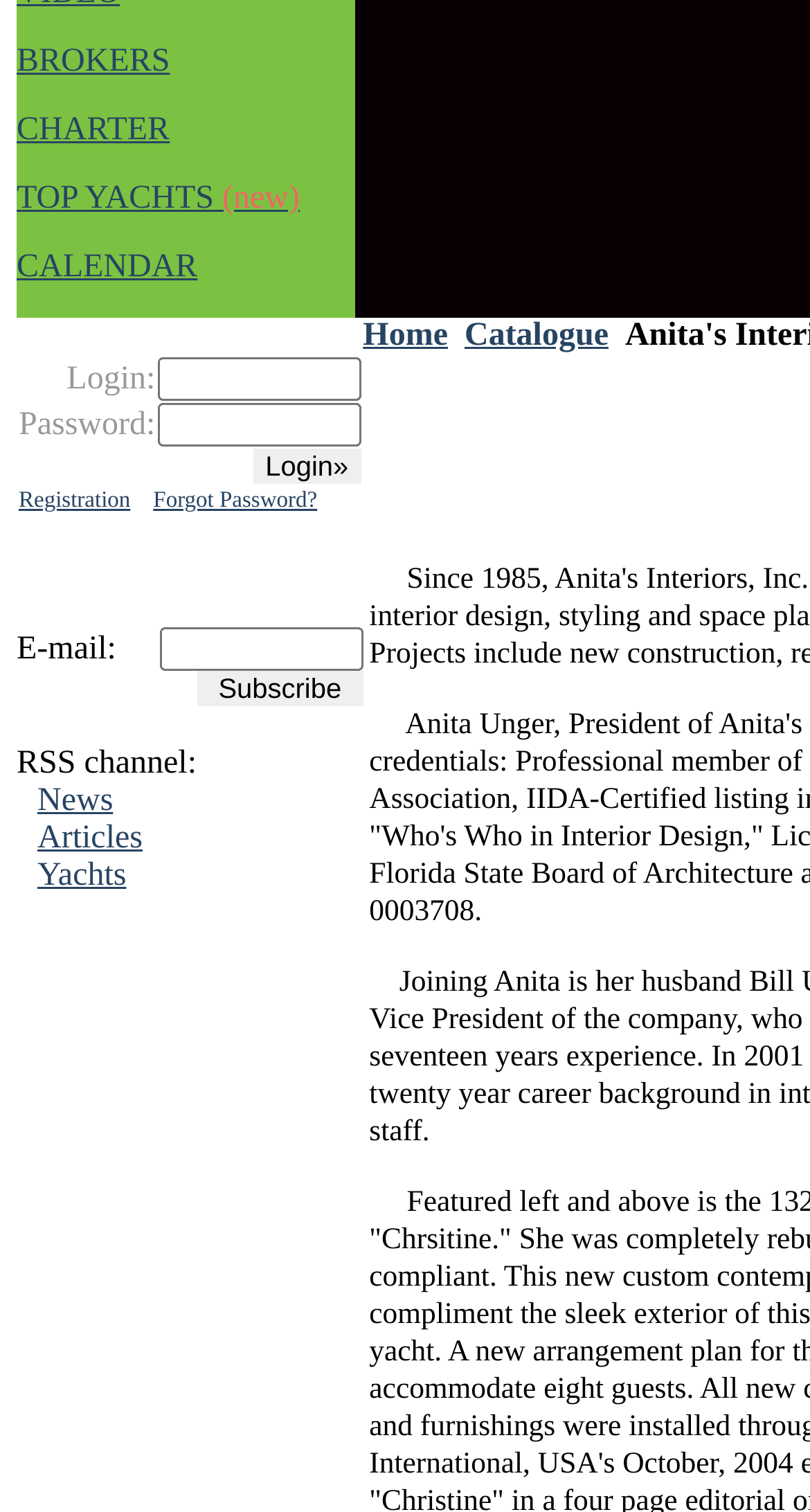Please find the bounding box for the following UI element description. Provide the coordinates in (top-left x, top-left y, bottom-right x, bottom-right y) format, with values between 0 and 1: BROKERS

[0.021, 0.029, 0.21, 0.052]